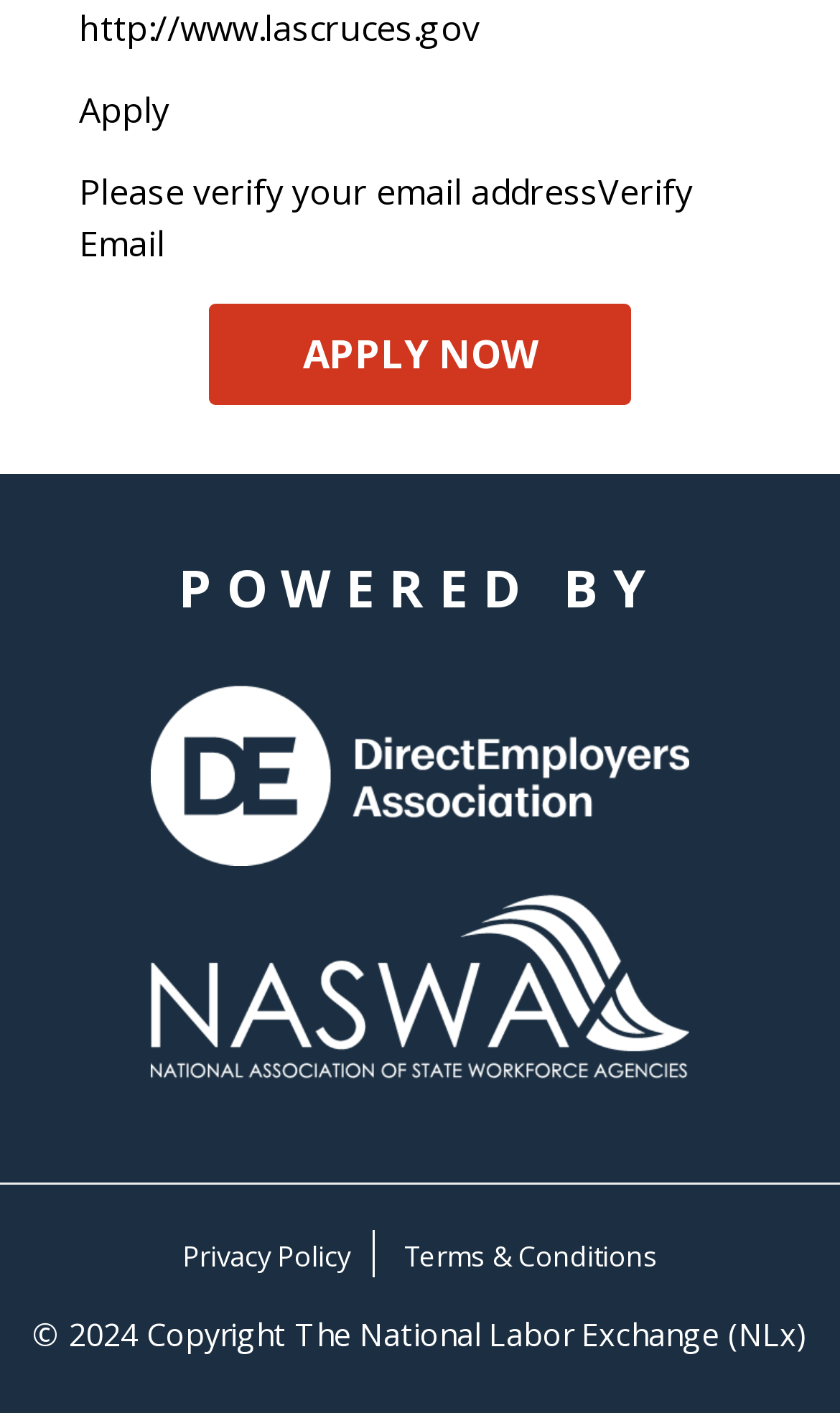Using the element description: "Terms & Conditions", determine the bounding box coordinates. The coordinates should be in the format [left, top, right, bottom], with values between 0 and 1.

[0.481, 0.875, 0.783, 0.902]